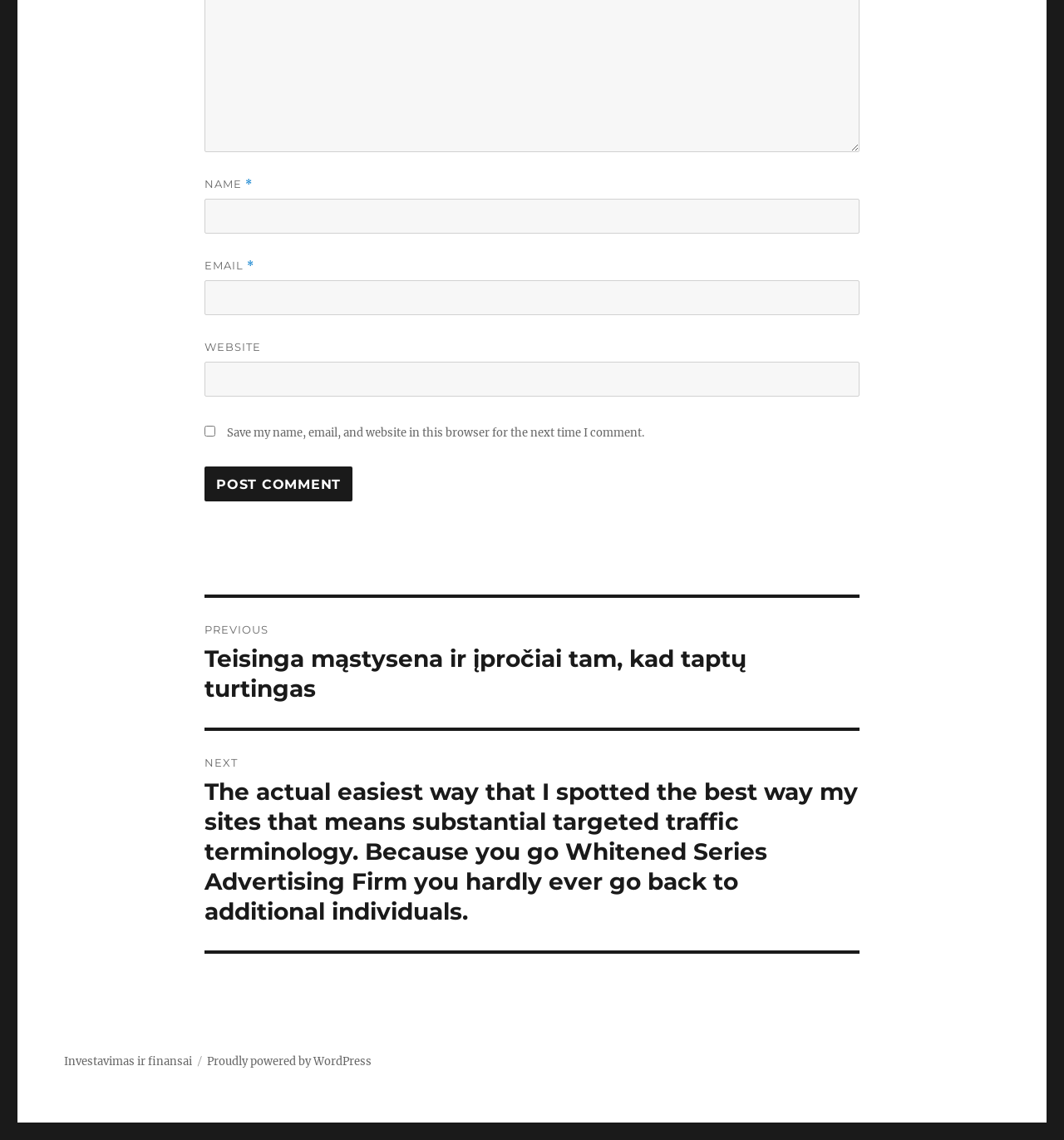What is the platform powering this website?
Answer the question with a single word or phrase derived from the image.

WordPress